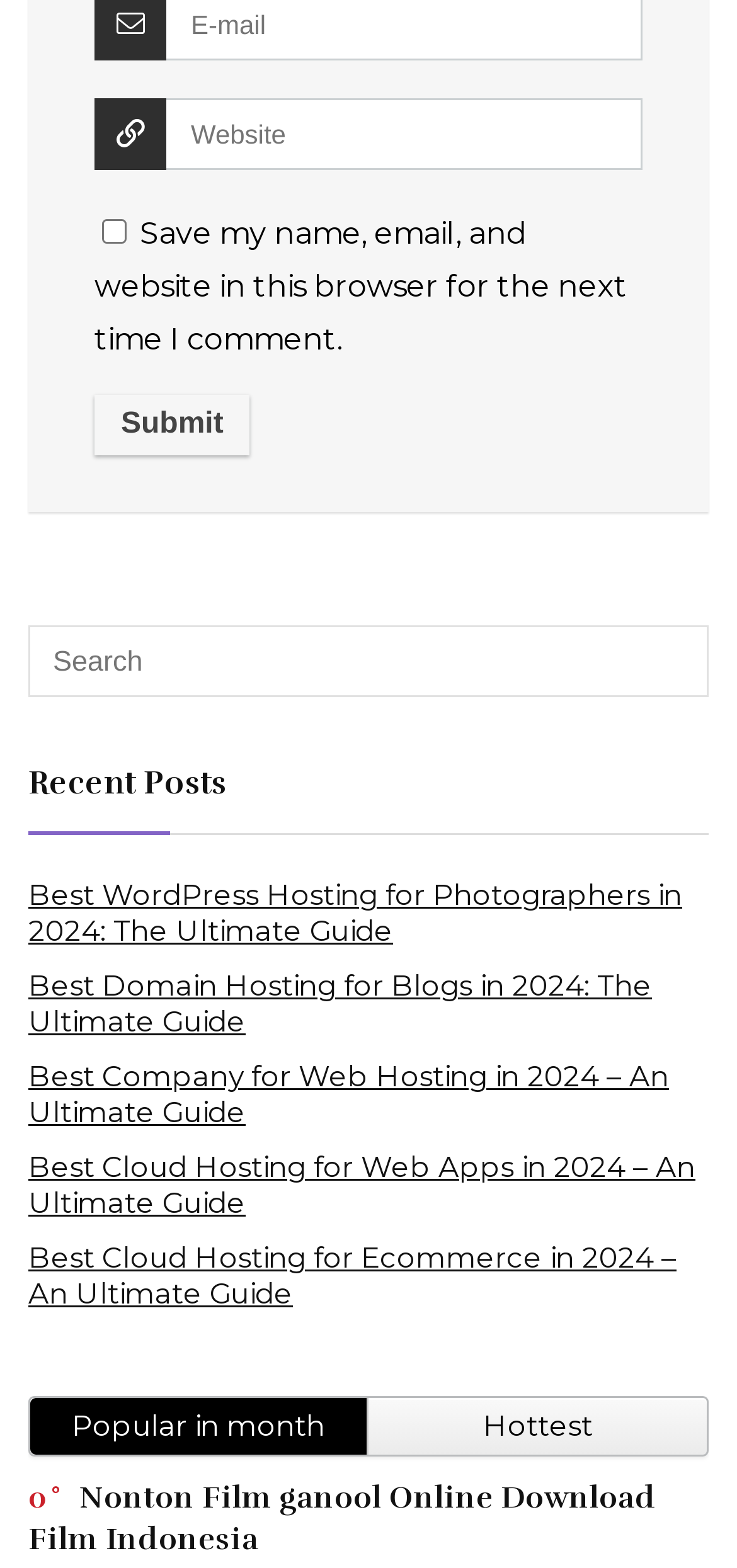From the image, can you give a detailed response to the question below:
What is the purpose of the checkbox?

The checkbox is labeled 'Save my name, email, and website in this browser for the next time I comment.' which suggests that its purpose is to save user data for future comments.